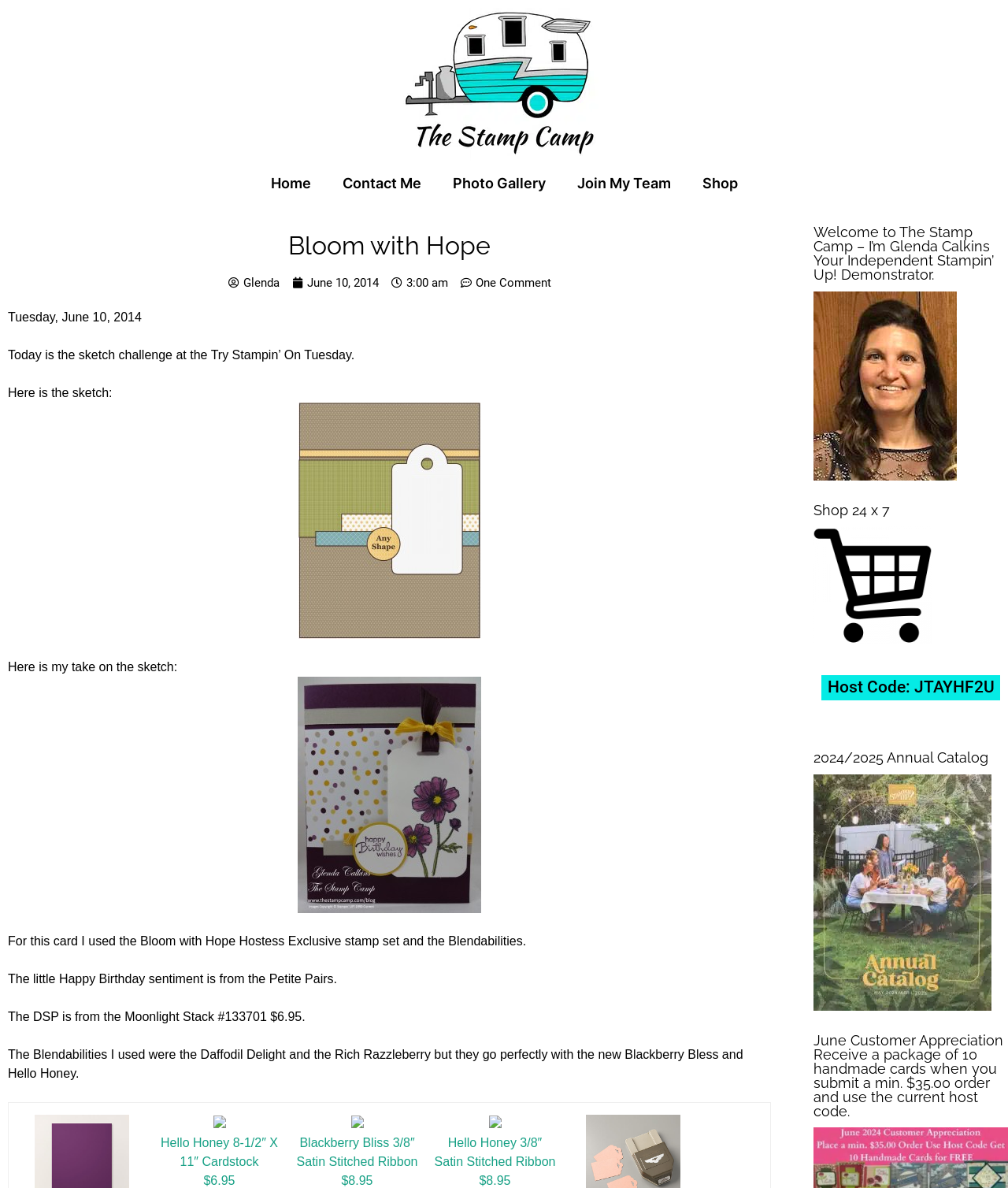Please specify the bounding box coordinates in the format (top-left x, top-left y, bottom-right x, bottom-right y), with values ranging from 0 to 1. Identify the bounding box for the UI component described as follows: construction

None